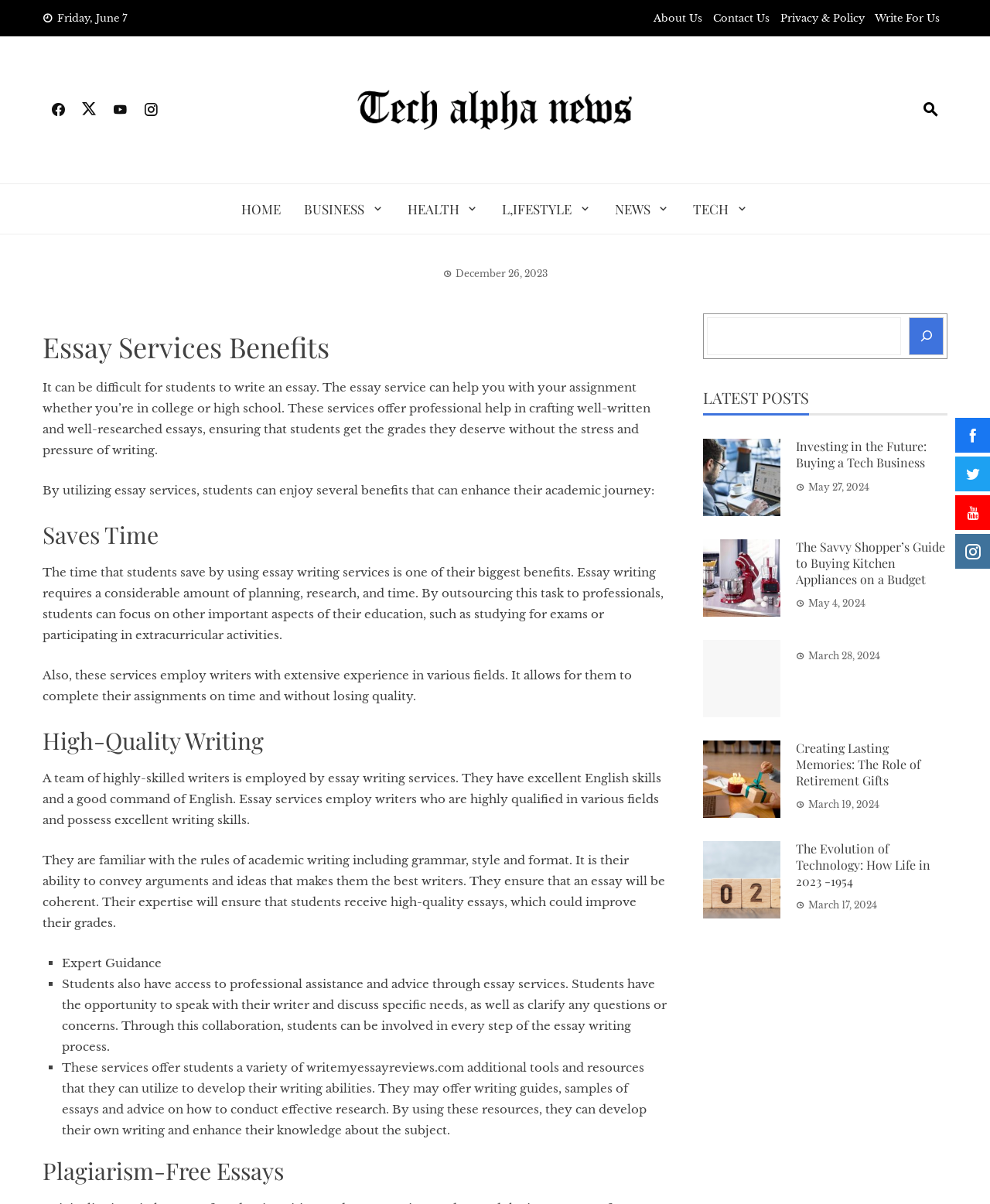Please identify the bounding box coordinates of the clickable region that I should interact with to perform the following instruction: "Click on the 'About Us' link". The coordinates should be expressed as four float numbers between 0 and 1, i.e., [left, top, right, bottom].

[0.66, 0.01, 0.709, 0.021]